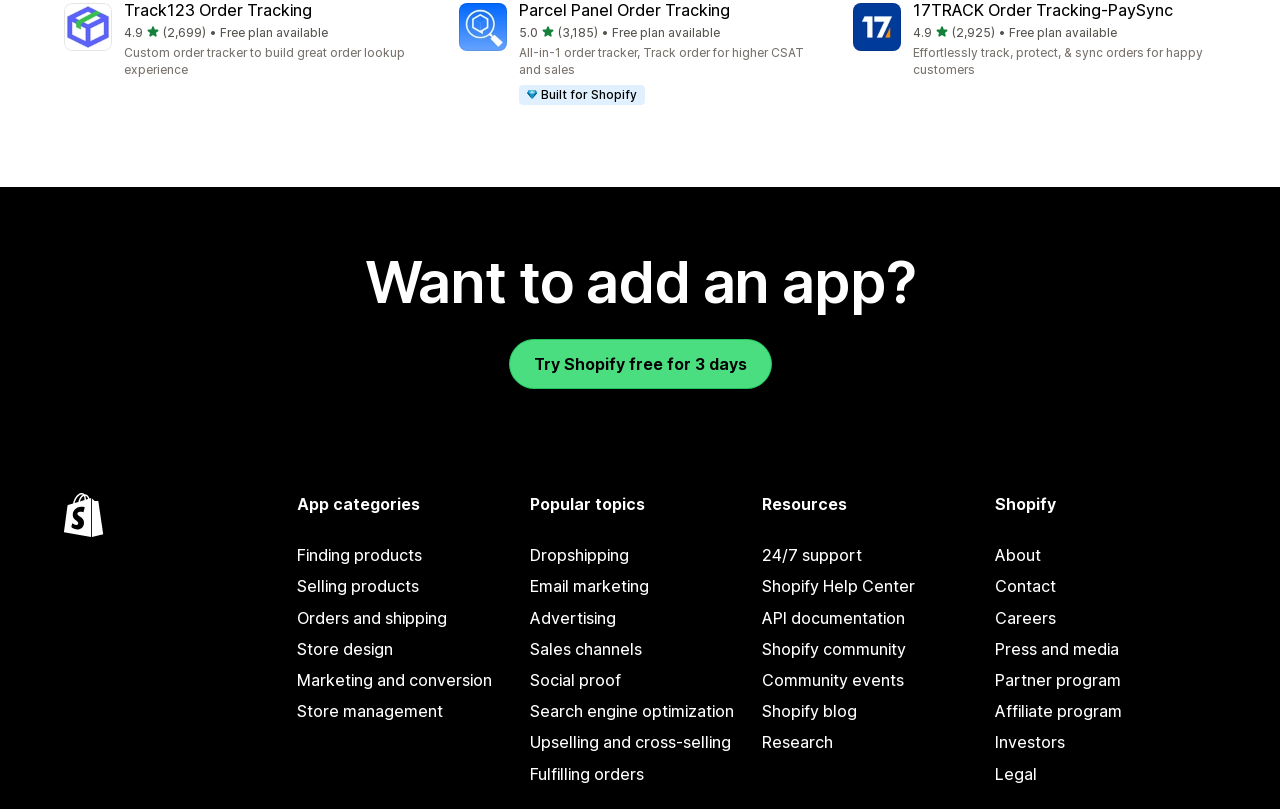What is the position of the 'Try Shopify free for 3 days' link?
Please give a detailed and elaborate answer to the question based on the image.

I found the position by looking at the bounding box coordinates of the 'Try Shopify free for 3 days' link, which has a y1 value of 0.419, indicating that it is below the 'Want to add an app?' heading, which has a y1 value of 0.311.